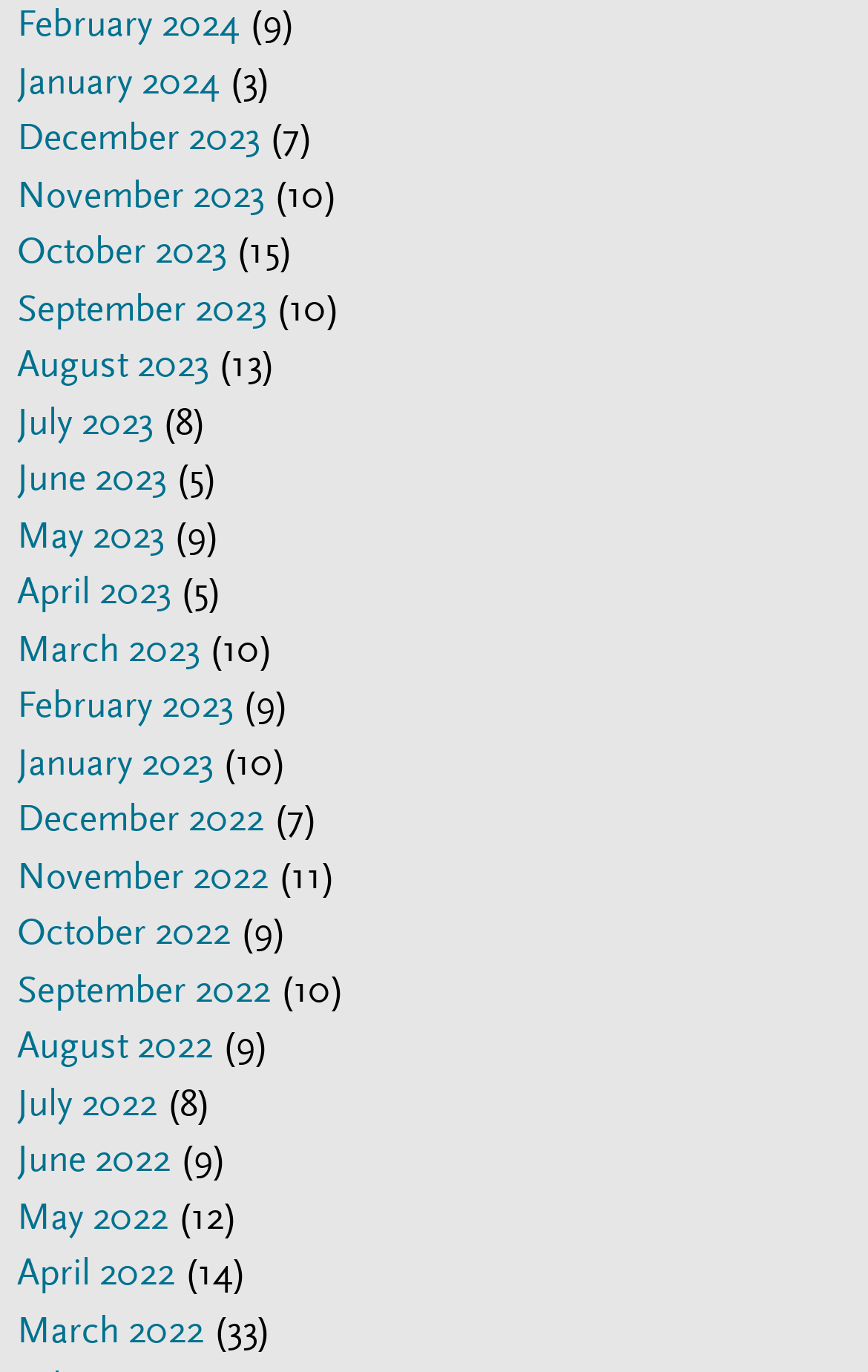How many months are listed in total?
Based on the image, respond with a single word or phrase.

24